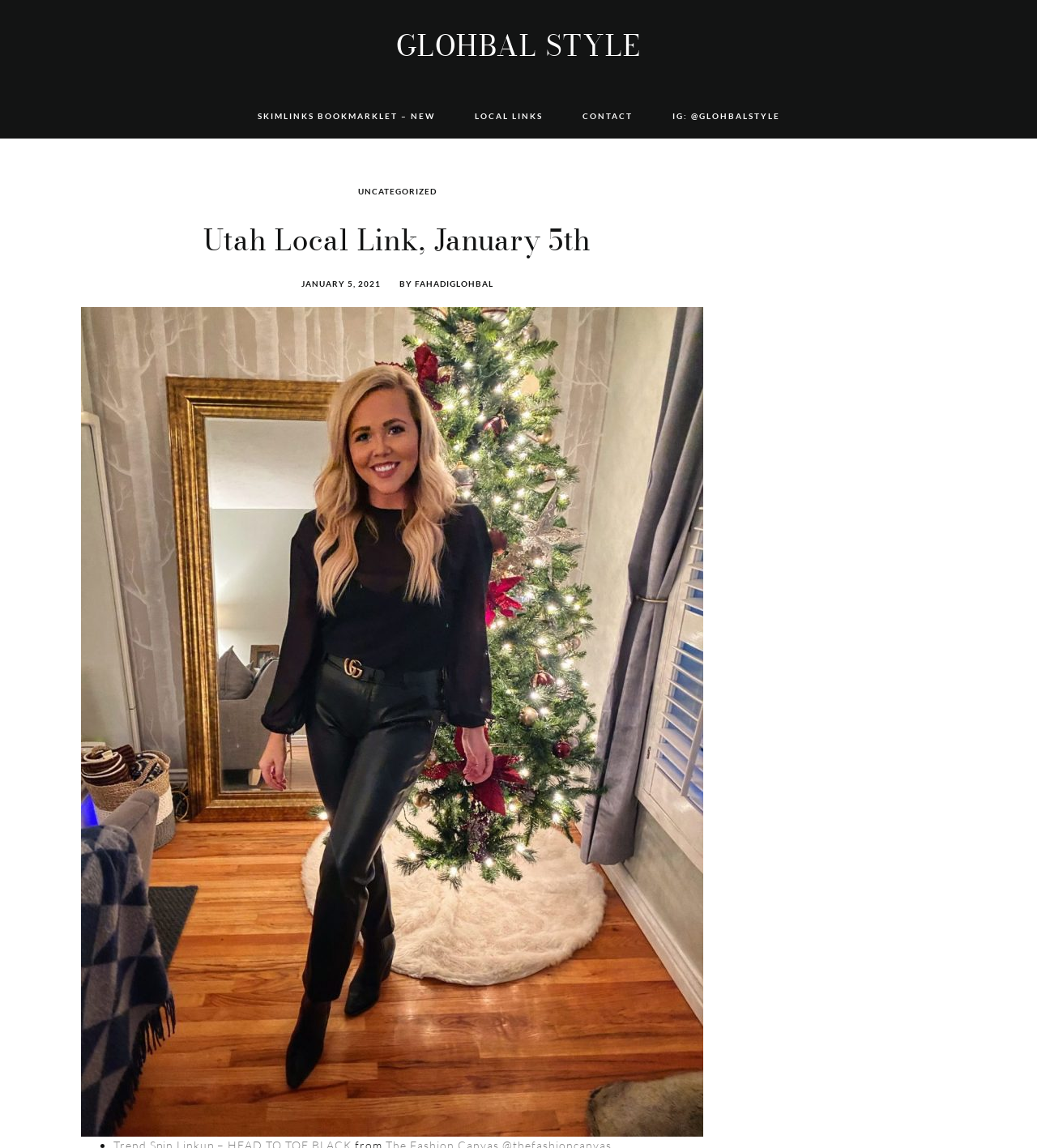Please provide a comprehensive answer to the question based on the screenshot: What is the social media handle of the blogger?

I found the answer by looking at the navigation section of the webpage, where it displays the social media handle 'IG: @GLOHBALSTYLE'.